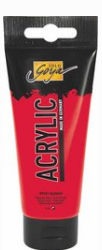What is the color of the cap?
Based on the screenshot, respond with a single word or phrase.

Black